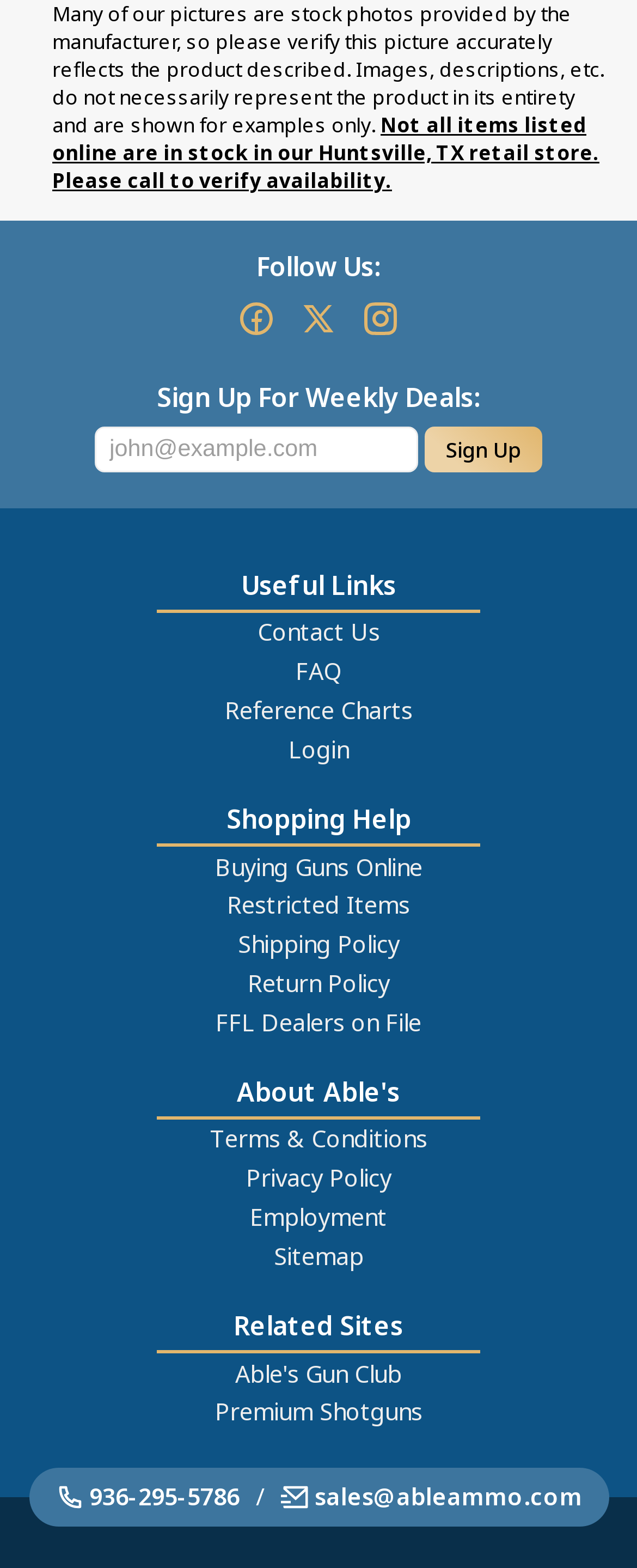Determine the bounding box coordinates of the clickable element to achieve the following action: 'Email the sales team'. Provide the coordinates as four float values between 0 and 1, formatted as [left, top, right, bottom].

[0.44, 0.945, 0.914, 0.964]